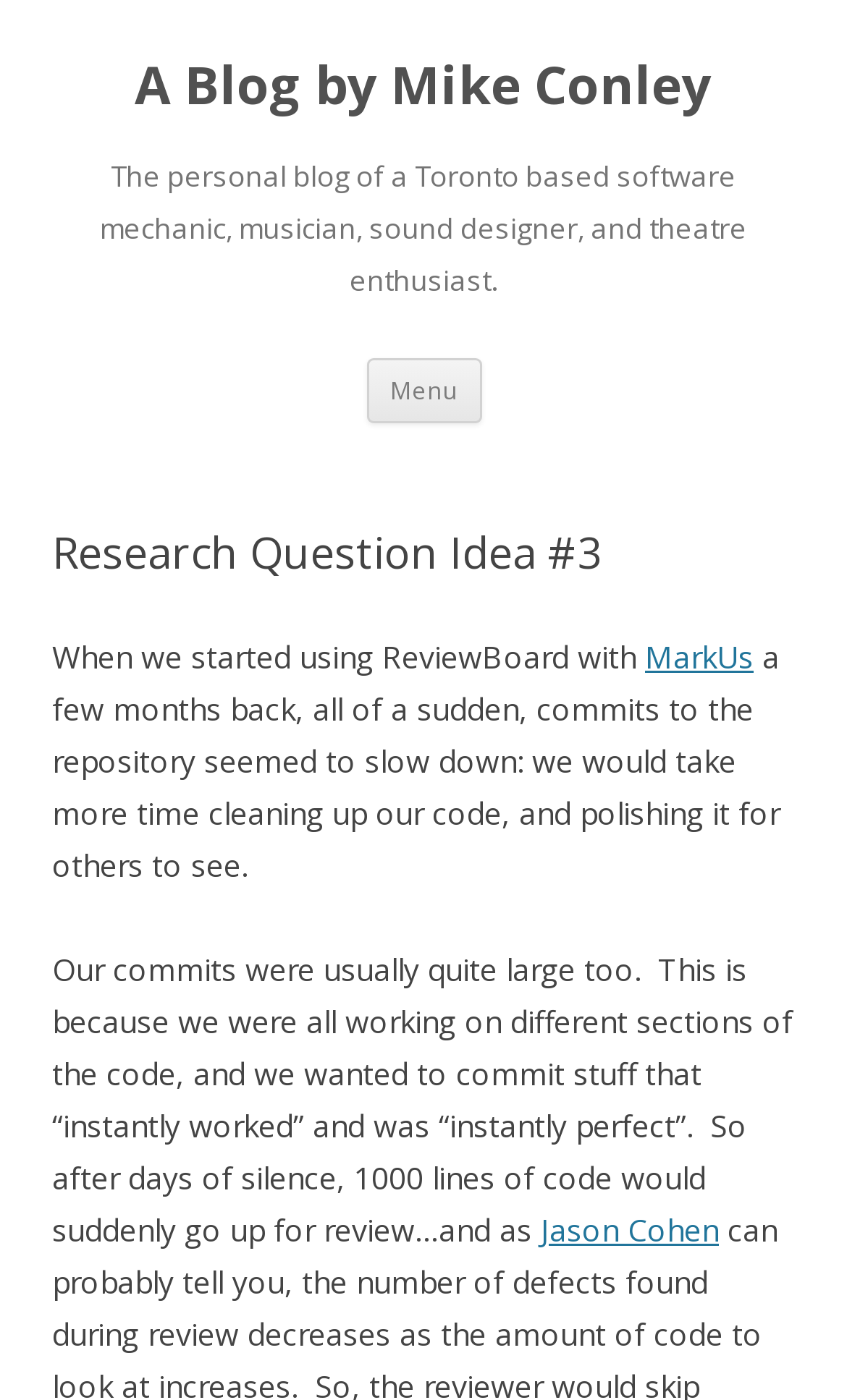Give a one-word or short phrase answer to the question: 
Why did the author's commits seem to slow down?

Cleaning up code